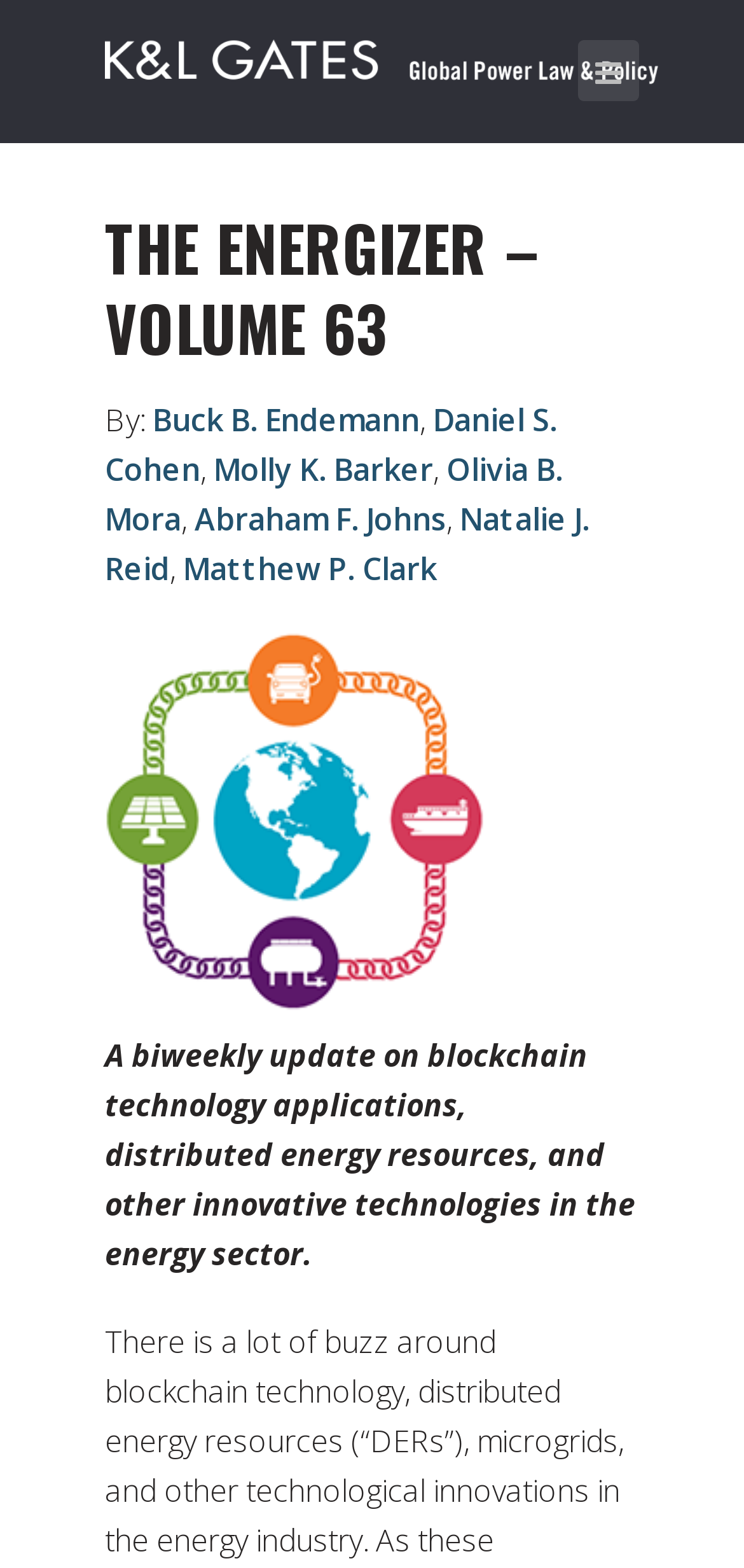Pinpoint the bounding box coordinates of the clickable area necessary to execute the following instruction: "View the author profile of Buck B. Endemann". The coordinates should be given as four float numbers between 0 and 1, namely [left, top, right, bottom].

[0.205, 0.254, 0.564, 0.281]